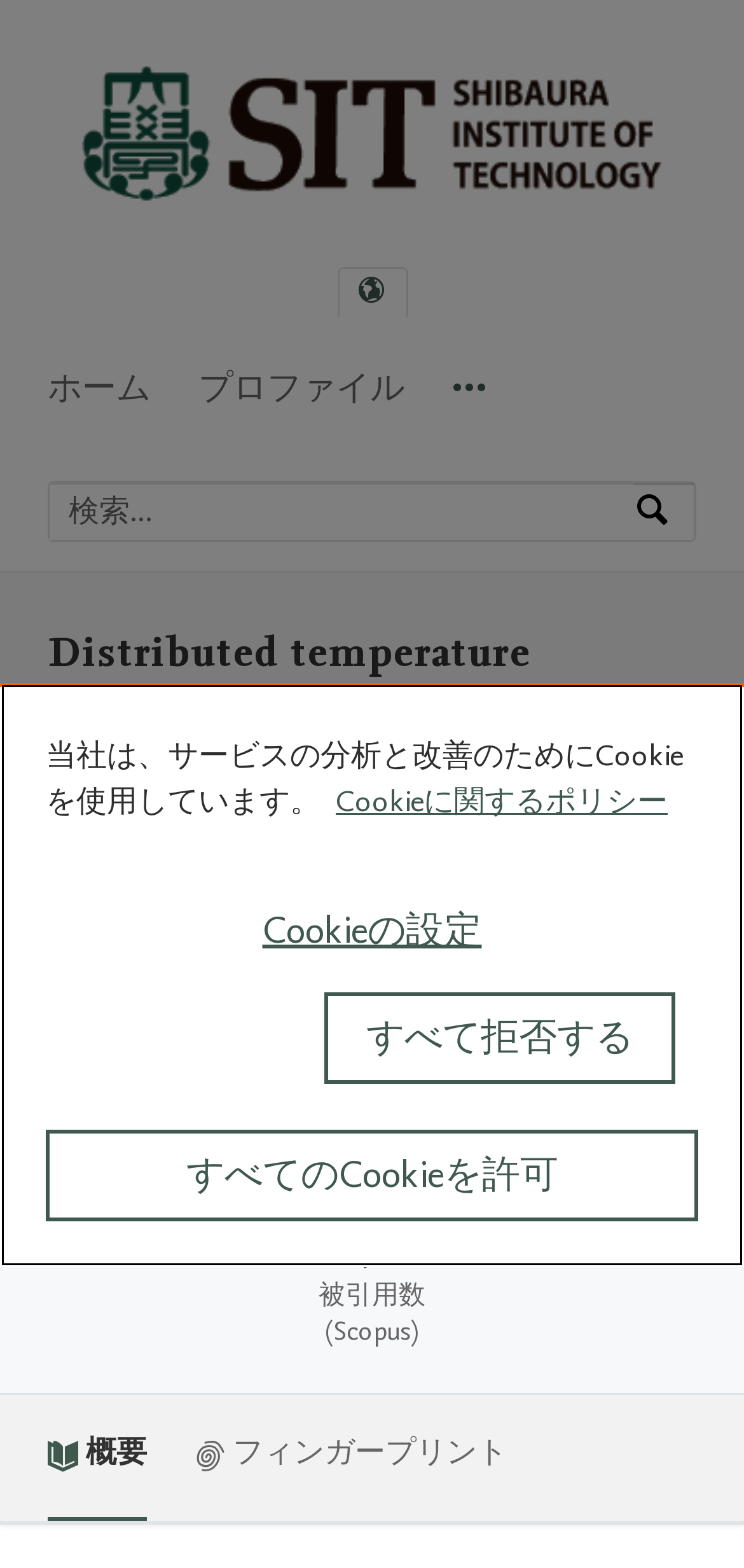Please respond to the question using a single word or phrase:
How many authors are listed for the article?

4